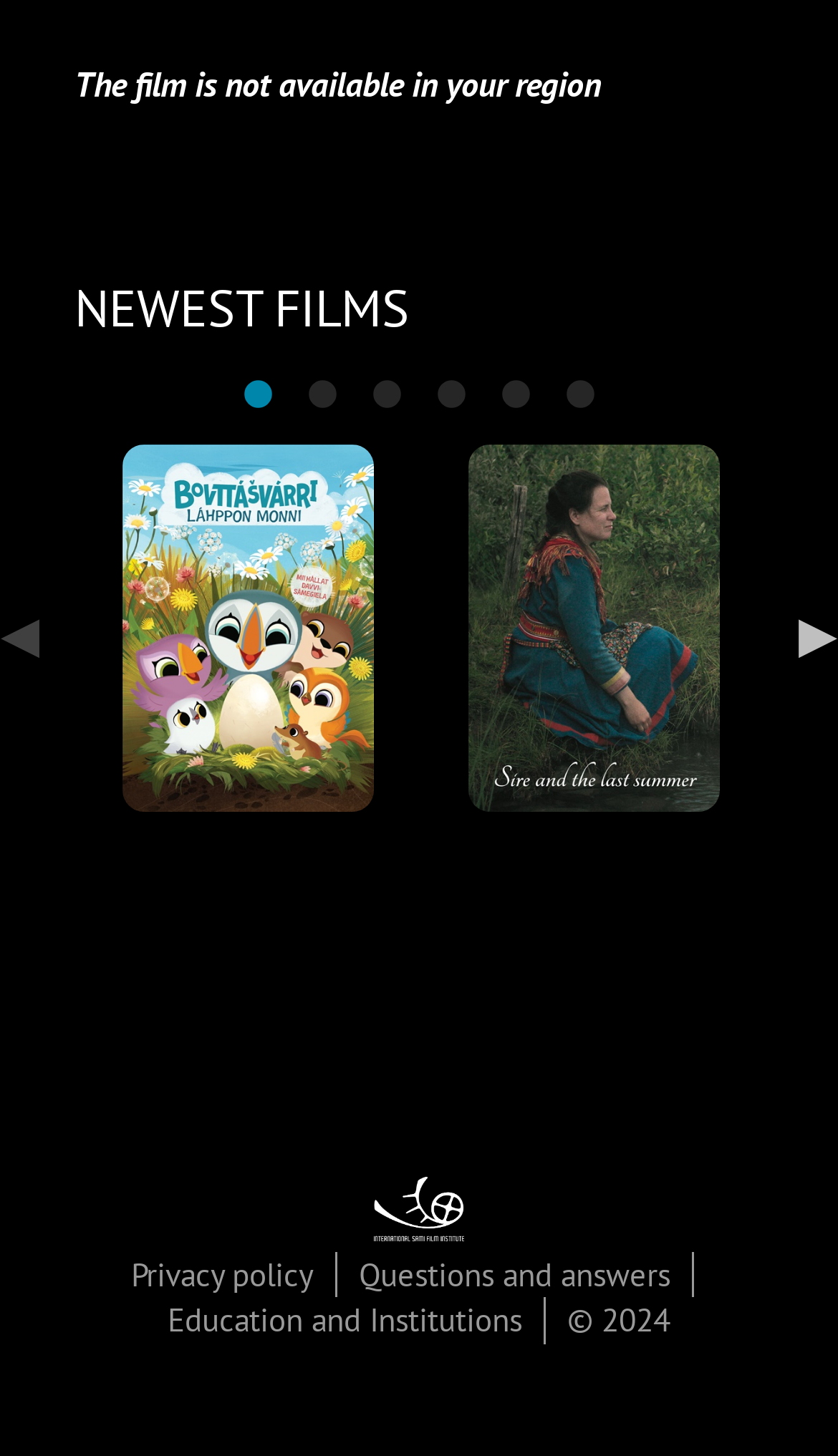What is the total number of tabs in the tab list?
Using the image, give a concise answer in the form of a single word or short phrase.

6